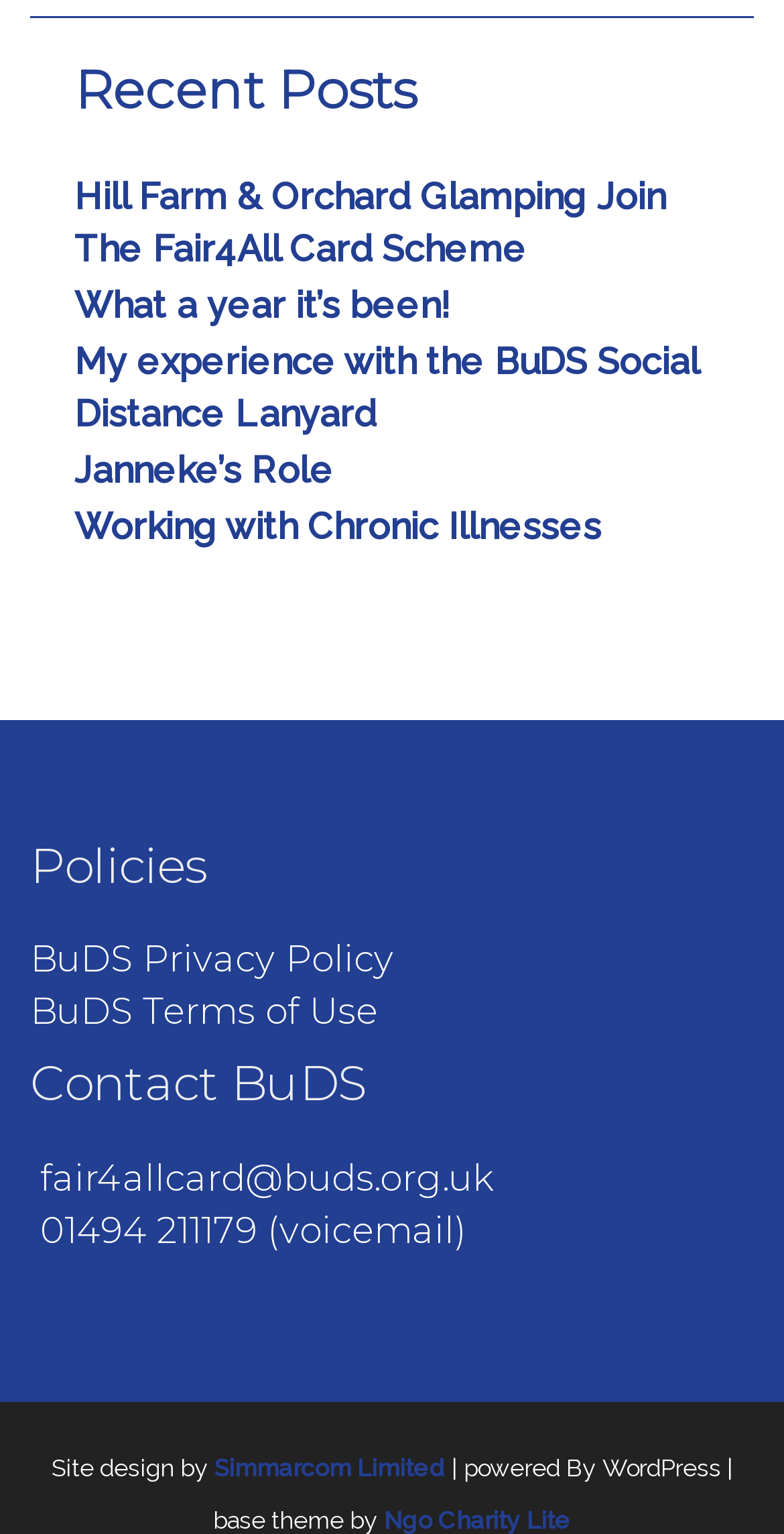Using the description: "What a year it’s been!", determine the UI element's bounding box coordinates. Ensure the coordinates are in the format of four float numbers between 0 and 1, i.e., [left, top, right, bottom].

[0.095, 0.185, 0.574, 0.212]